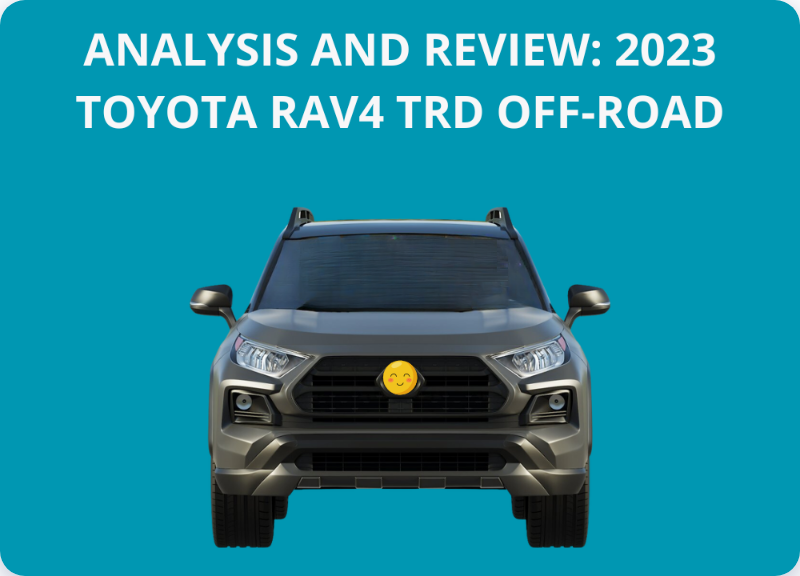Craft a detailed explanation of the image.

The image showcases the front view of the 2023 Toyota RAV4 TRD Off-Road, a robust and stylish compact SUV positioned for both urban driving and adventurous exploration. The vehicle features a distinctive grille adorned with a playful smiley face emblem, emphasizing its fun and approachable character. The backdrop is a vibrant turquoise, highlighting the SUV's rugged design and versatility. This image accompanies an analysis and review that highlights the vehicle's superior off-road capabilities, enhancing its reputation in the competitive compact SUV market. The focus is on performance, with mentions of upgraded suspension and all-terrain tires that cater to drivers seeking adventure without sacrificing city convenience.